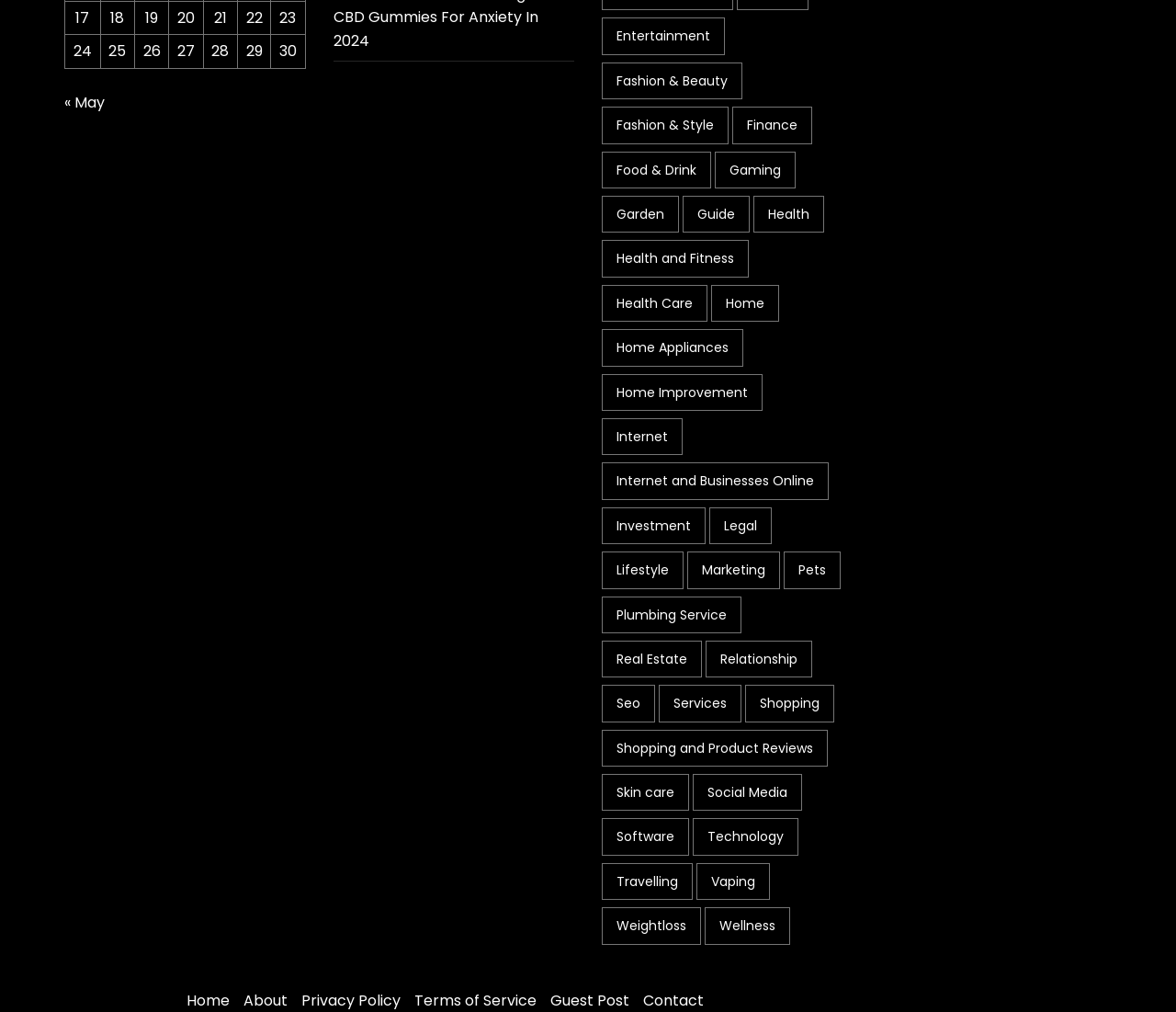What categories are listed on the webpage?
Answer the question with just one word or phrase using the image.

Various topics